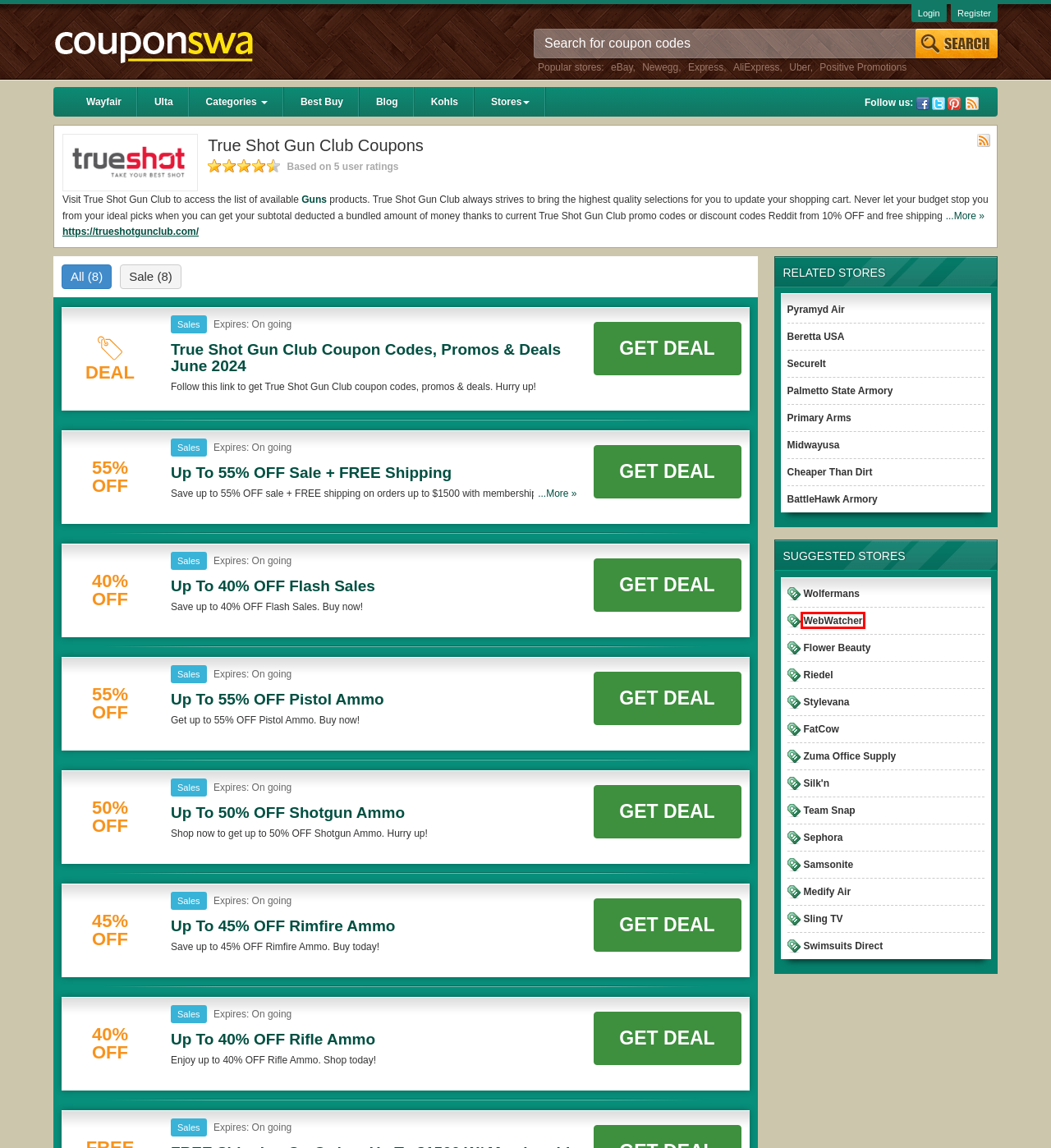Examine the screenshot of a webpage with a red rectangle bounding box. Select the most accurate webpage description that matches the new webpage after clicking the element within the bounding box. Here are the candidates:
A. Medify Air Coupons, Promo Codes & Deals 2024
B. Silk'n Coupons, Promo Codes & Deals 2024
C. Express Promo Code $75 Off $200 & $15 Off $30 Online Code
D. Pyramyd Air Coupons, Promo Codes & Deals 2024
E. WebWatcher Promo Code 2024: Get 40% OFF Coupon, Discount Code
F. SecureIt Coupons, Promo Codes & Deals 2024
G. BattleHawk Armory Coupons, Promo Codes & Deals 2024
H. Midwayusa Free Shipping Over $49 & Promo Code Reddit 2024

E